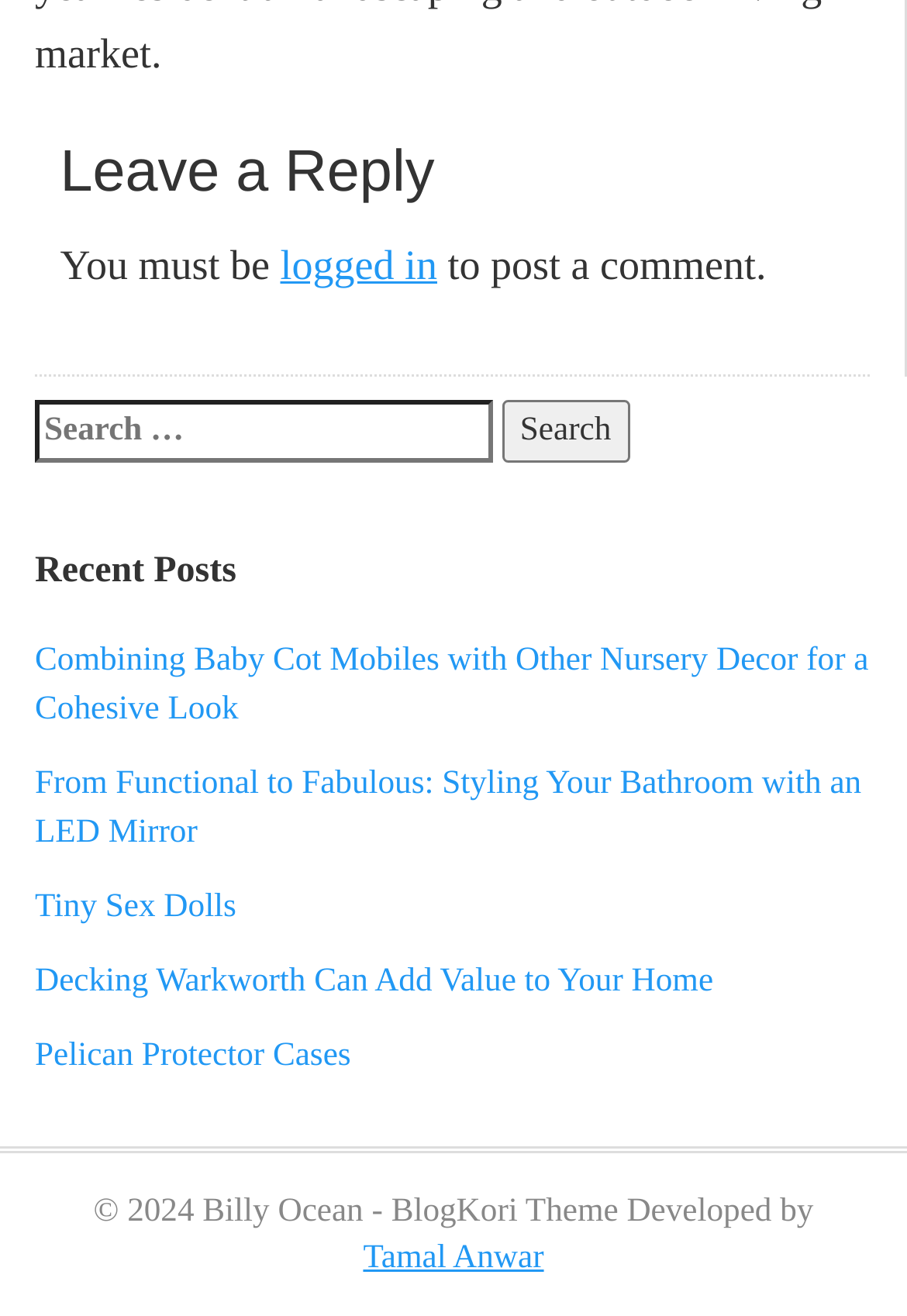Find the bounding box coordinates for the element that must be clicked to complete the instruction: "click on the search button". The coordinates should be four float numbers between 0 and 1, indicated as [left, top, right, bottom].

[0.553, 0.305, 0.694, 0.352]